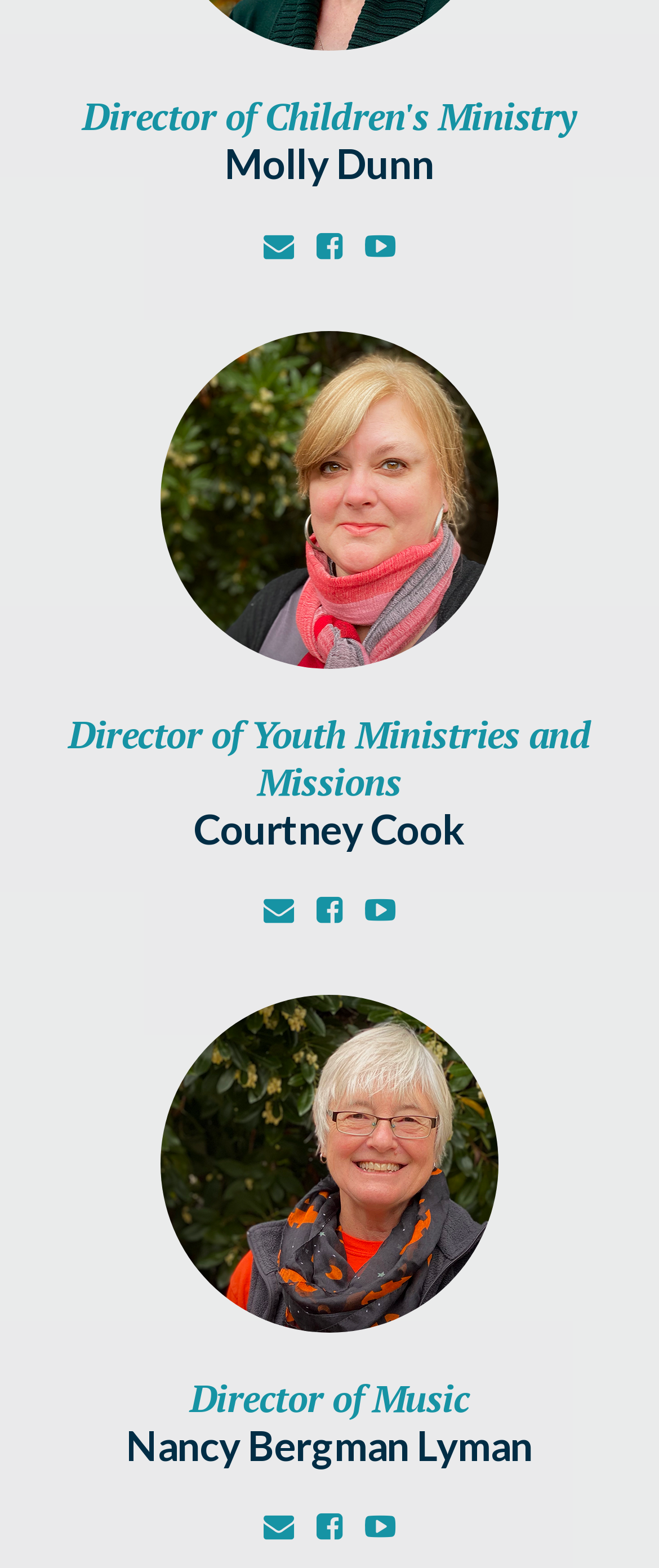Respond with a single word or phrase to the following question: What is the title of the first staff member?

Director of Children's Ministry